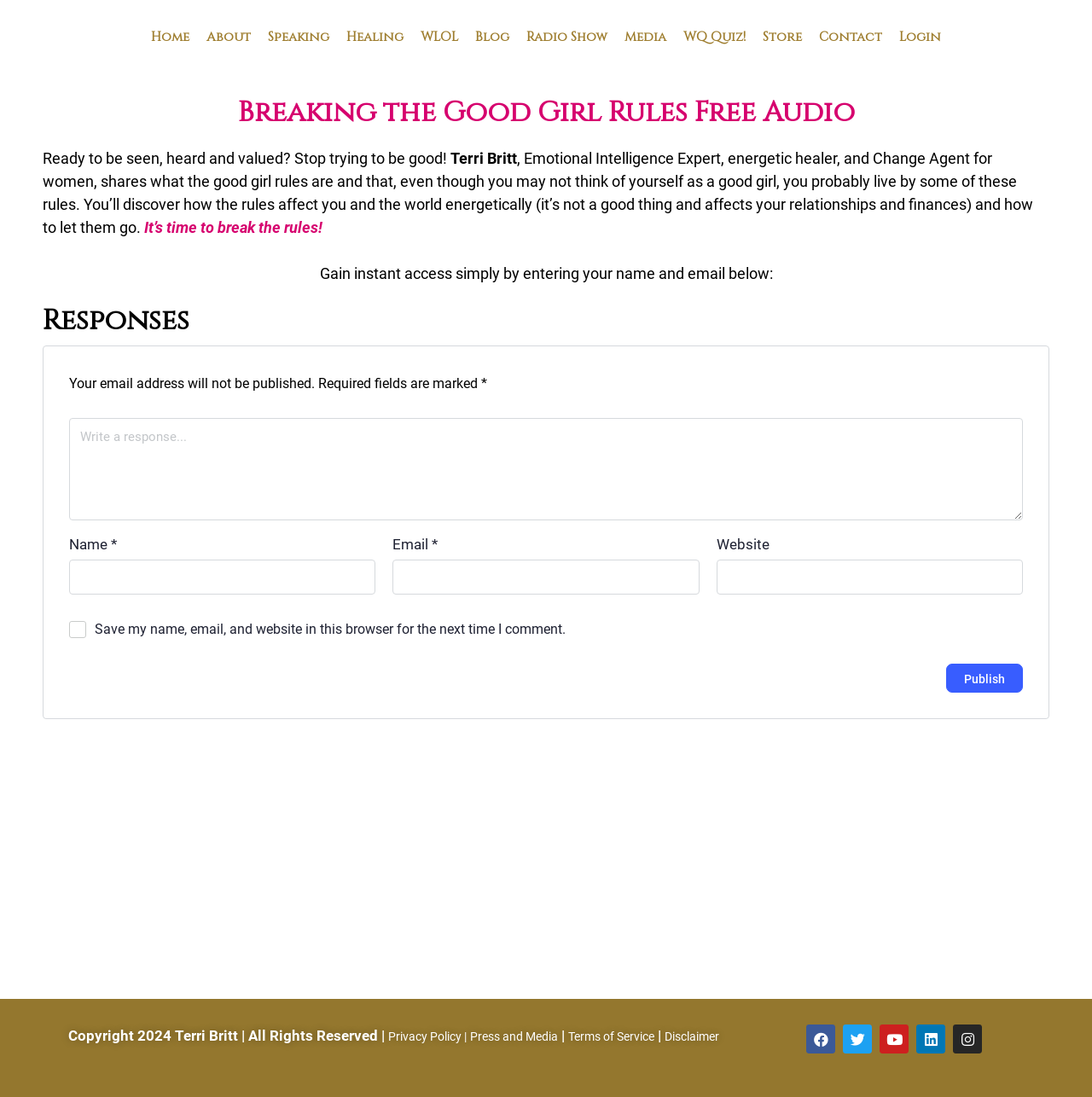Provide a thorough description of this webpage.

This webpage is about Terri Britt, an Emotional Intelligence Expert, energetic healer, and Change Agent for women. At the top, there is a navigation menu with 11 links: Home, About, Speaking, Healing, WLOL, Blog, Radio Show, Media, WQ Quiz!, Store, and Contact. 

Below the navigation menu, there is a main section that takes up most of the page. It starts with a heading "Breaking the Good Girl Rules Free Audio" followed by a subheading "Ready to be seen, heard and valued? Stop trying to be good!" and a brief introduction to Terri Britt. 

The main section continues with a paragraph of text that explains what the good girl rules are and how they affect women. There is a call-to-action to break the rules, and an invitation to gain instant access to the free audio by entering one's name and email address.

Below this, there is a section for responses, where users can write a comment. The response section includes fields for name, email, and website, as well as a checkbox to save the information for future comments. There is a "Publish" button to submit the response.

At the bottom of the page, there is a copyright notice, followed by links to Privacy Policy, Press and Media, and Terms of Service. There are also social media links to Facebook, Twitter, Youtube, Linkedin, and Instagram.